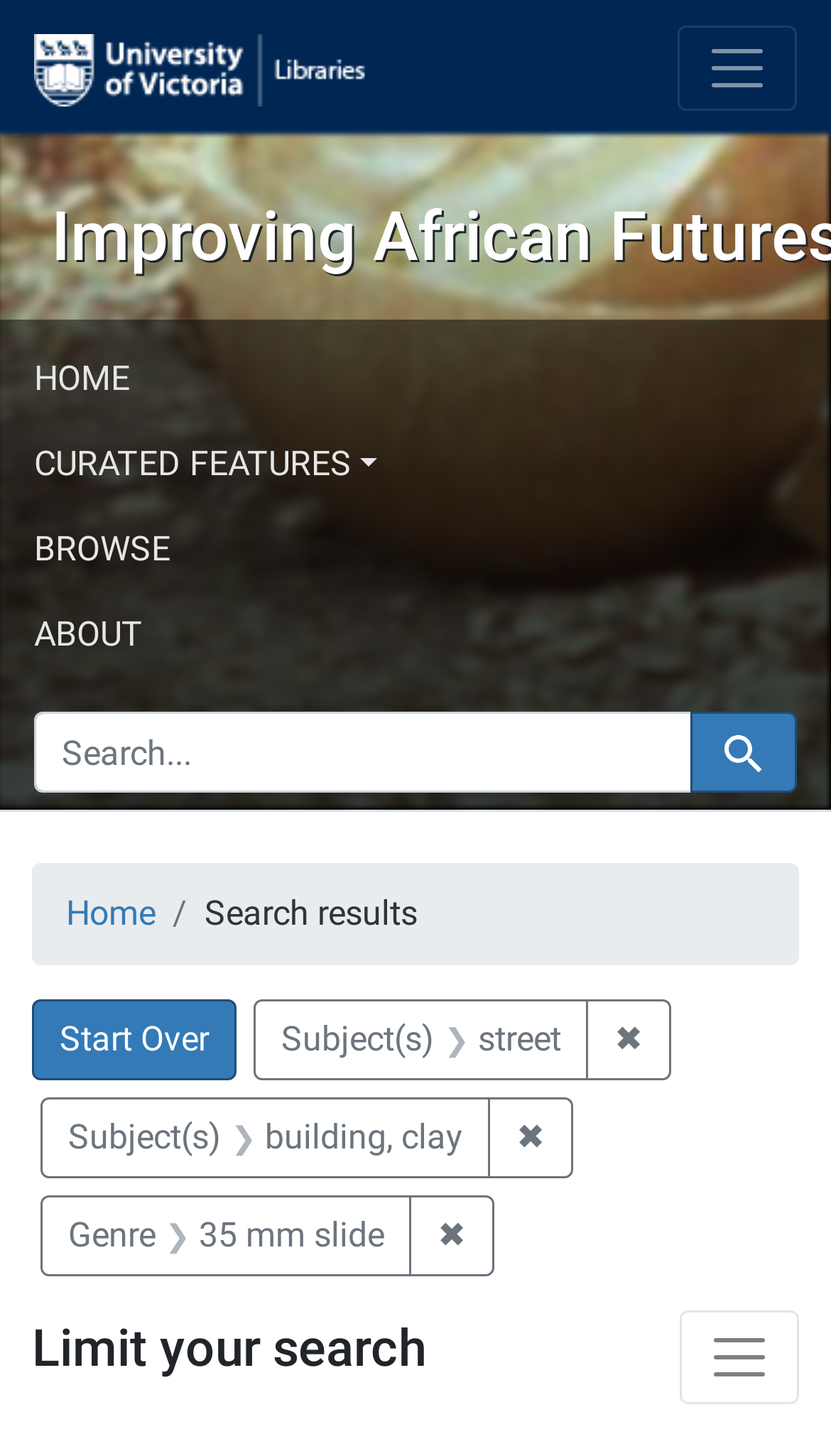What is the current search query?
Kindly answer the question with as much detail as you can.

Based on the webpage, the current search query is displayed in the 'You searched for:' section, which shows the search constraints. The search query is 'street and building, clay'.